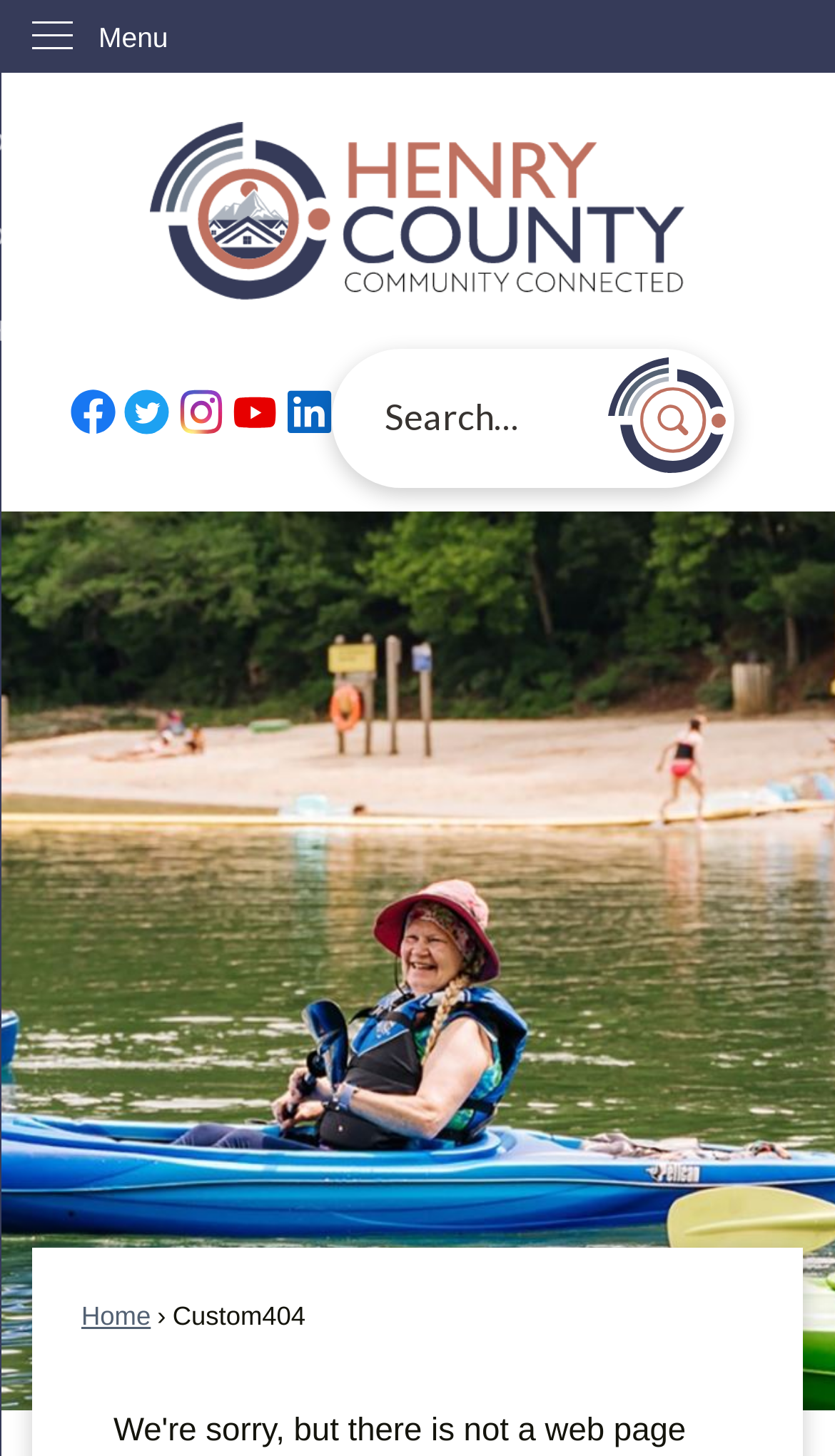Can you find the bounding box coordinates for the UI element given this description: "Skip to Main Content"? Provide the coordinates as four float numbers between 0 and 1: [left, top, right, bottom].

[0.0, 0.0, 0.044, 0.025]